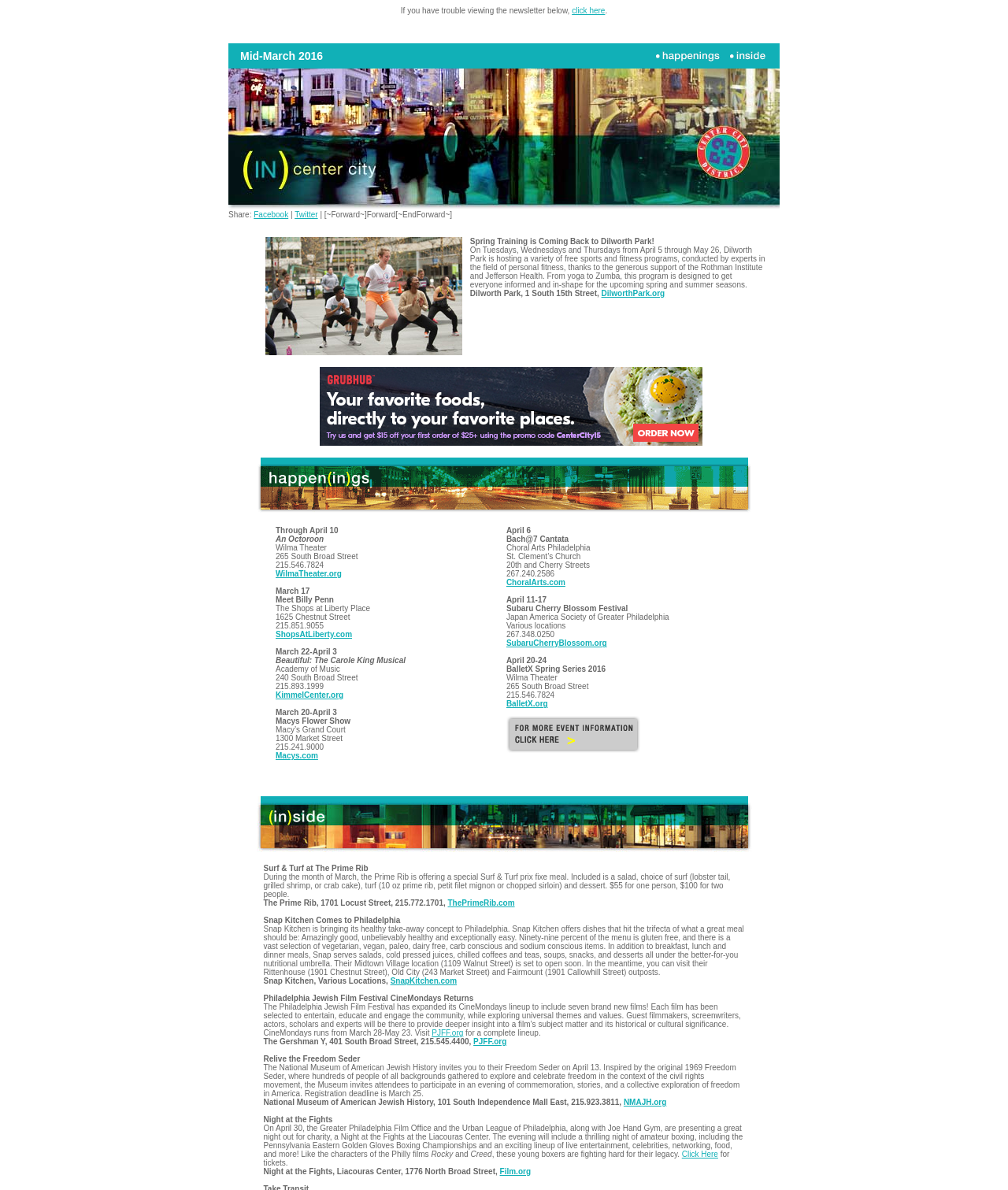Show me the bounding box coordinates of the clickable region to achieve the task as per the instruction: "view 'Happenings Inside'".

[0.657, 0.042, 0.714, 0.053]